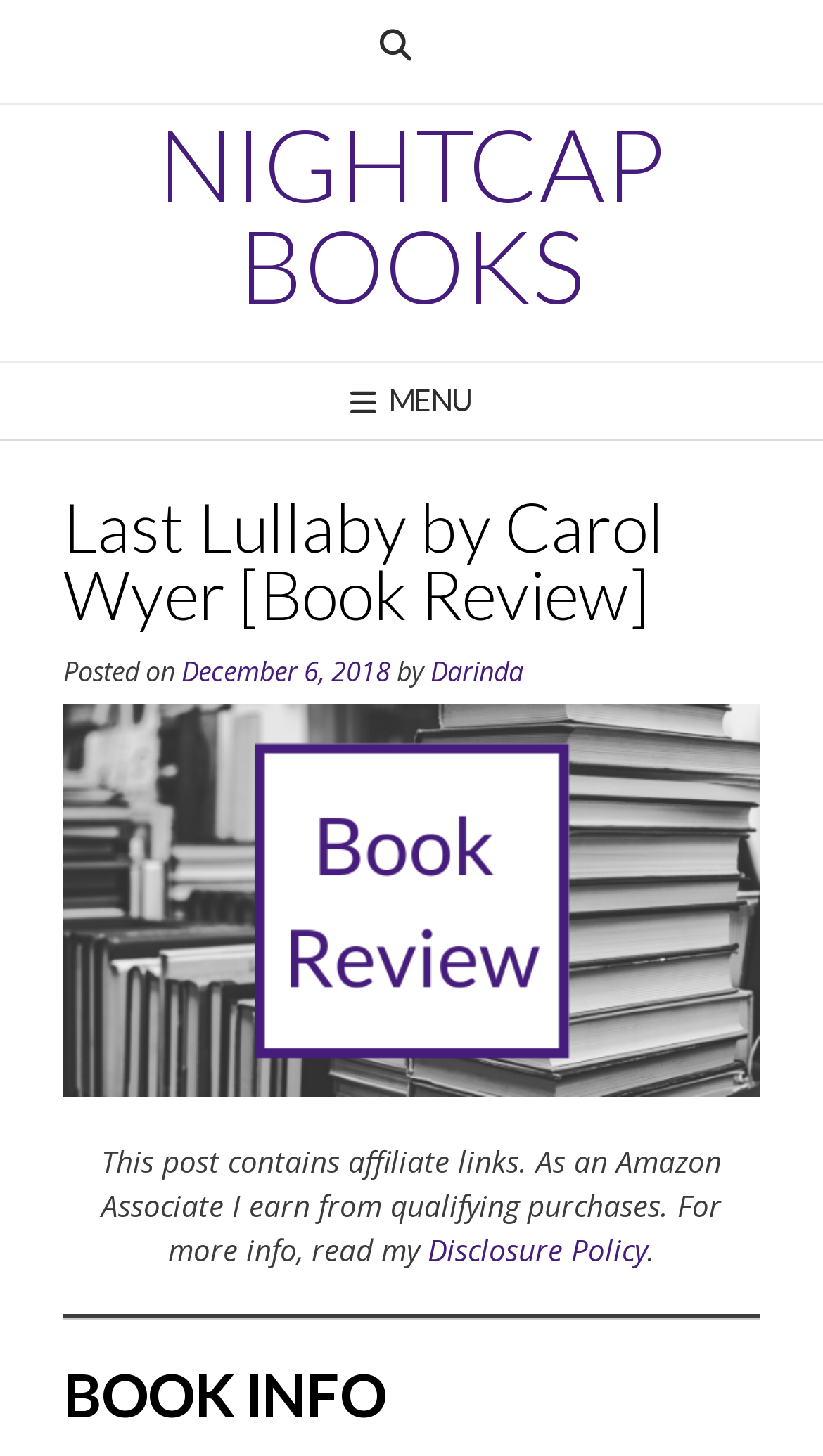Extract the bounding box coordinates for the UI element described by the text: "December 6, 2018January 15, 2024". The coordinates should be in the form of [left, top, right, bottom] with values between 0 and 1.

[0.221, 0.45, 0.474, 0.474]